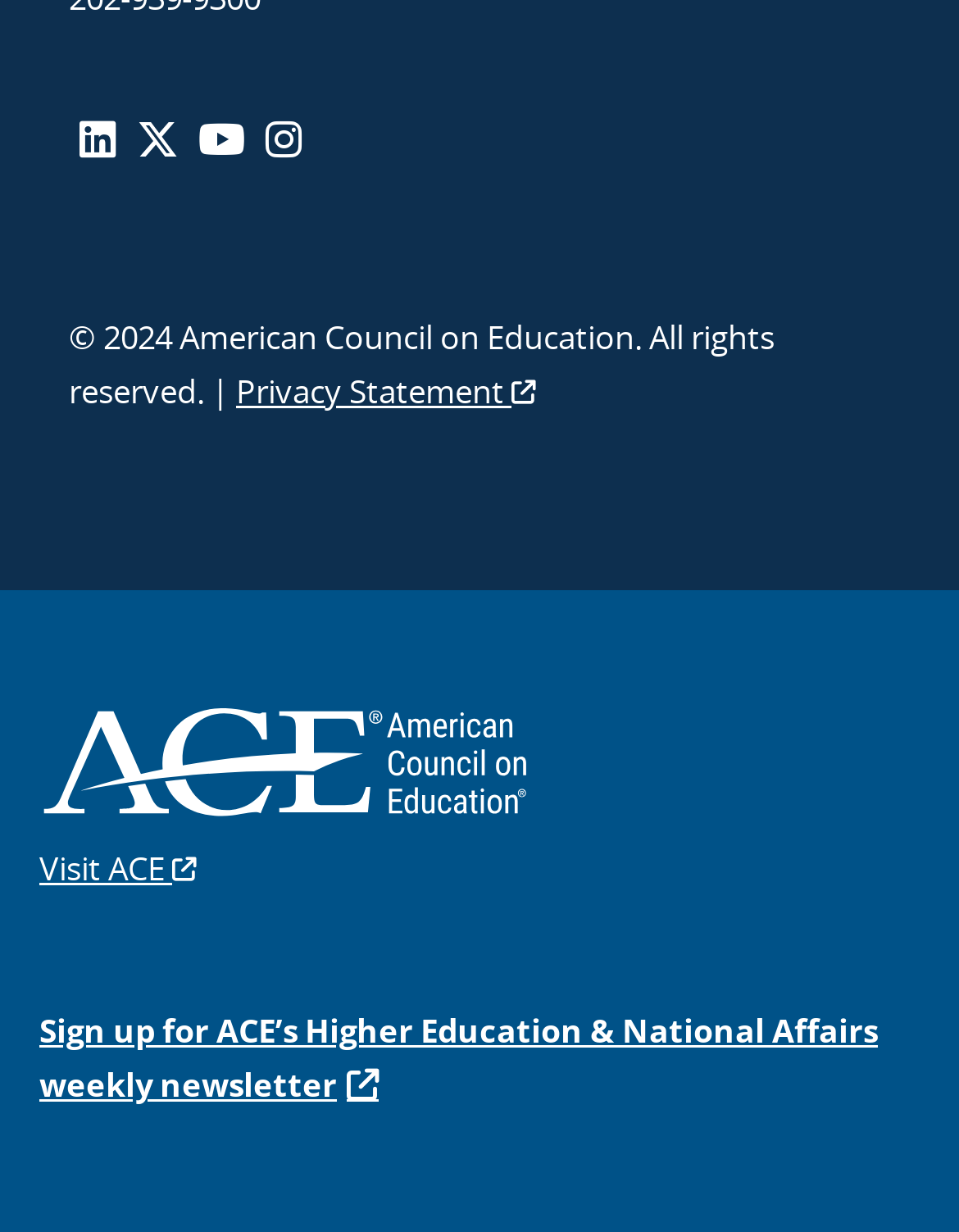Given the description parent_node: Visit ACE, predict the bounding box coordinates of the UI element. Ensure the coordinates are in the format (top-left x, top-left y, bottom-right x, bottom-right y) and all values are between 0 and 1.

[0.041, 0.575, 0.959, 0.664]